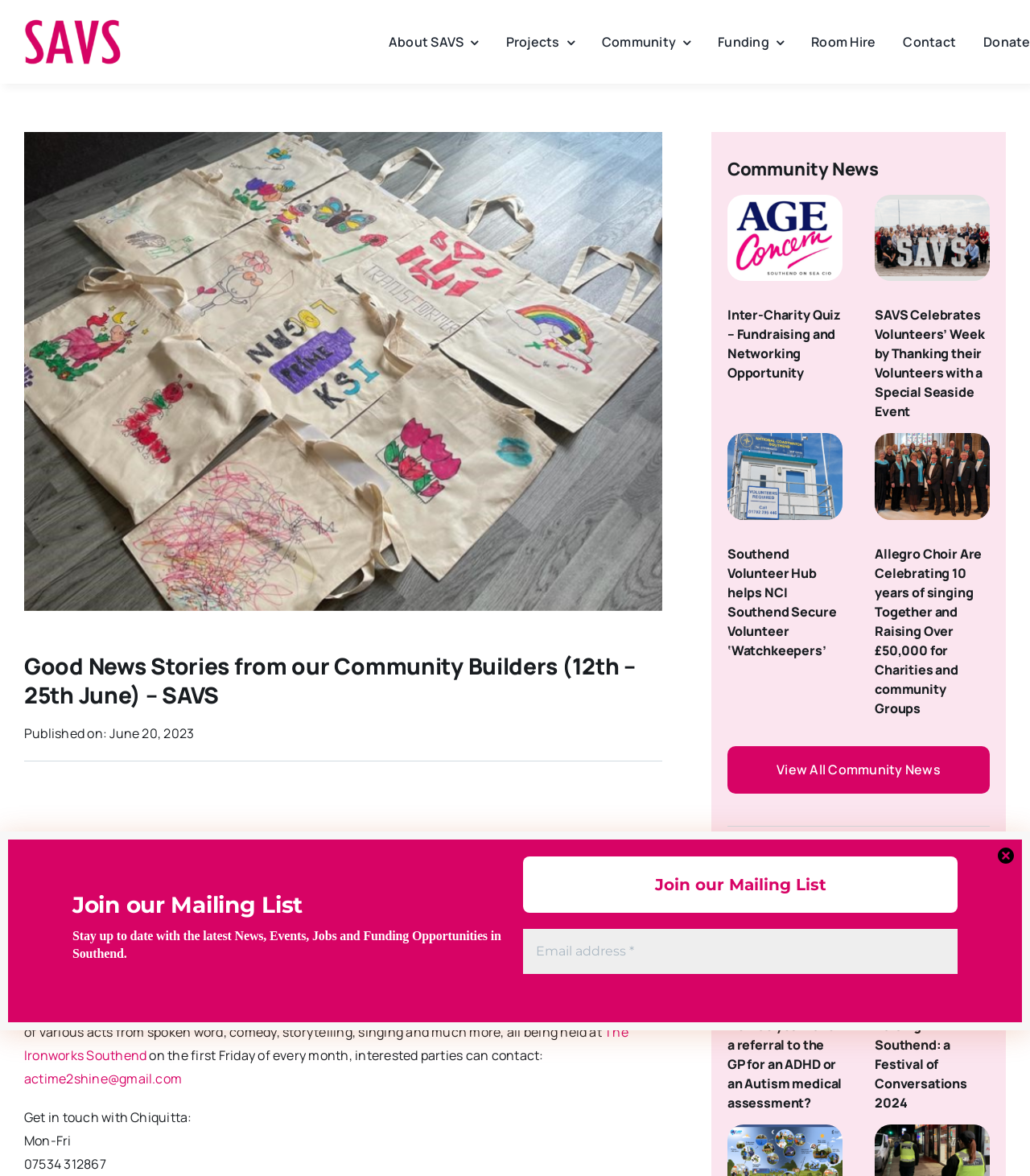Provide the bounding box coordinates of the section that needs to be clicked to accomplish the following instruction: "Contact SAVS."

[0.877, 0.014, 0.928, 0.057]